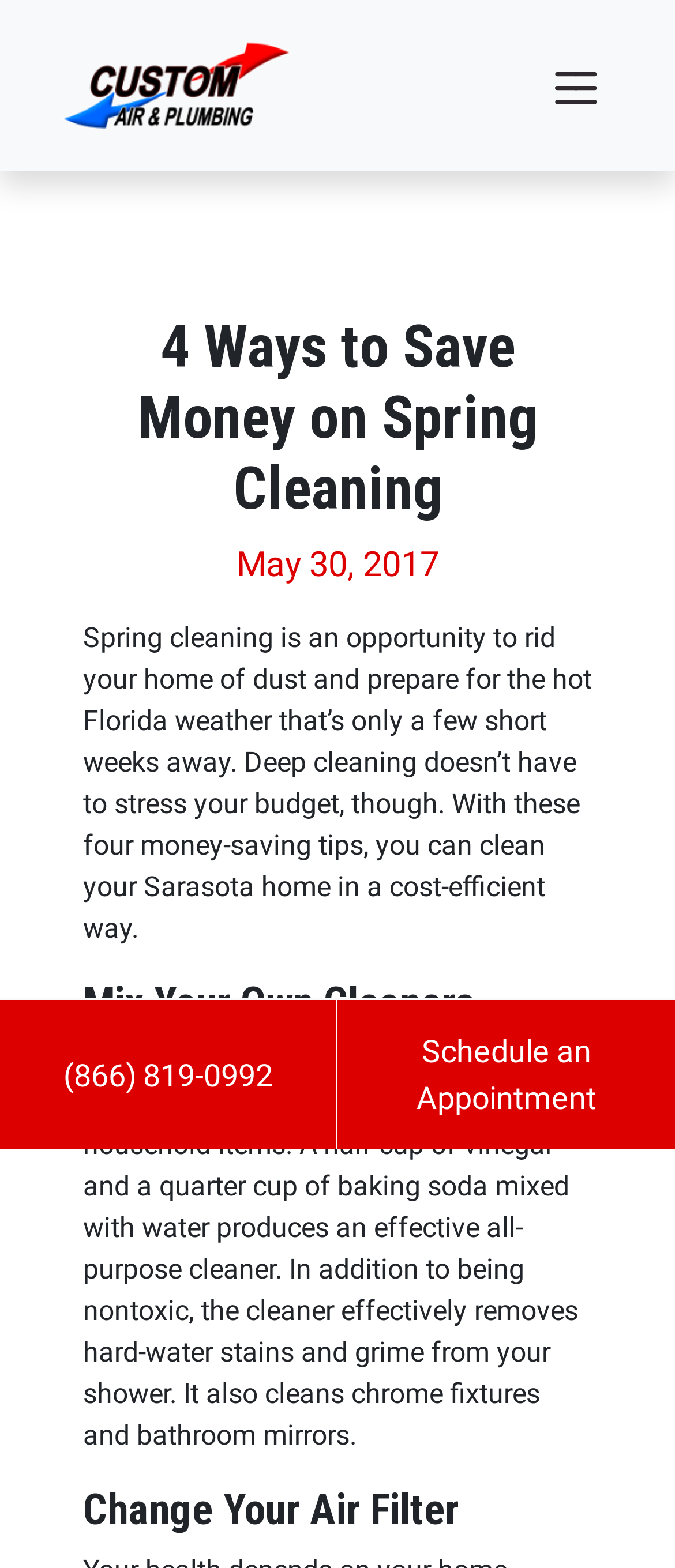Provide a one-word or one-phrase answer to the question:
What is the purpose of changing the air filter?

Not specified